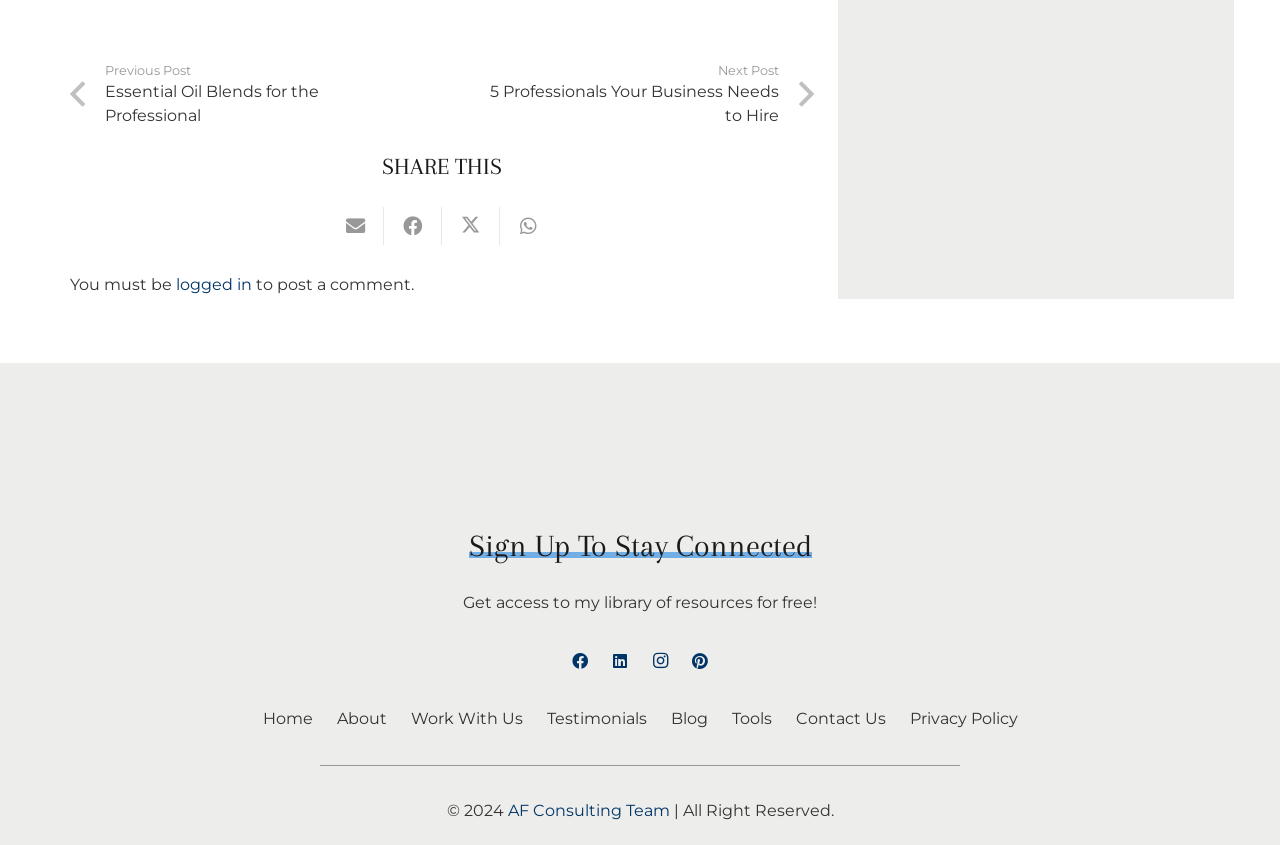Using the image as a reference, answer the following question in as much detail as possible:
What is the main topic of this webpage?

Based on the content of the webpage, it appears to be focused on productivity and time management, with multiple links and posts related to getting things done, prioritization, and business ownership.